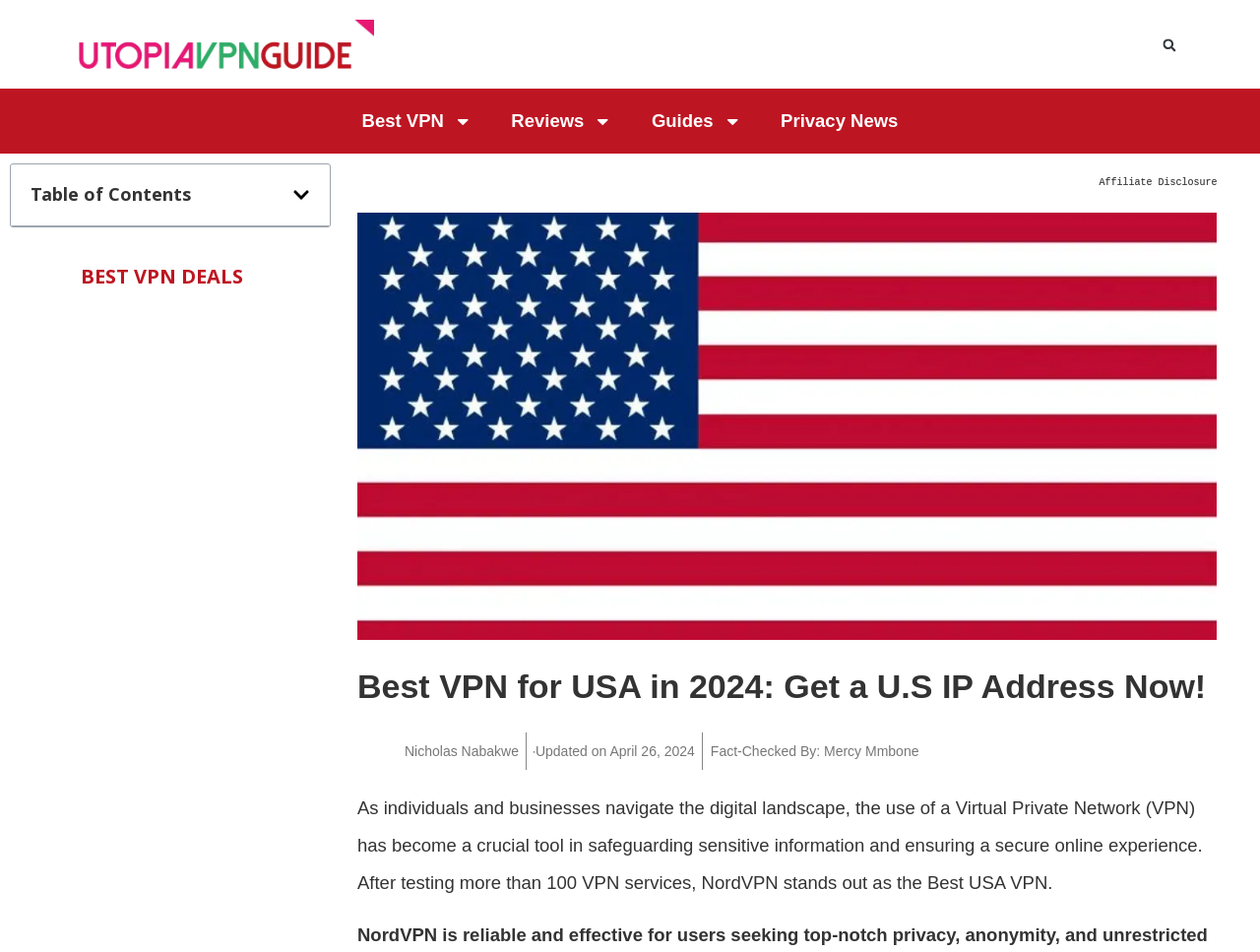Provide a thorough description of the webpage's content and layout.

This webpage is focused on finding the best VPN for USA in 2024. At the top, there is a logo of Utopia-VPN-Guide on the left and a search bar on the right. Below the logo, there are four main navigation links: Best VPN, Reviews, Guides, and Privacy News. 

On the left side of the page, there is a table of contents section with a heading and a button to open or close it. Below the navigation links, there is a heading "BEST VPN DEALS" followed by a table with two rows. Each row contains information about a VPN deal, including the name of the deal, a rating, and a "GET DEAL" button. The first deal is for Nordvpn, and the second deal is for Surfshark VPN.

Below the table, there is an affiliate disclosure section with a heading and a long paragraph of text explaining the website's affiliate policy. Next to the affiliate disclosure section, there is an image related to the best USA VPN.

Further down the page, there is a heading "Best VPN for USA in 2024: Get a U.S IP Address Now!" followed by the author's name and a publication date. Below the heading, there is a long paragraph of text discussing the importance of using a VPN and recommending NordVPN as the best USA VPN.

Overall, the webpage is focused on providing information and deals about VPNs, particularly for users in the USA.